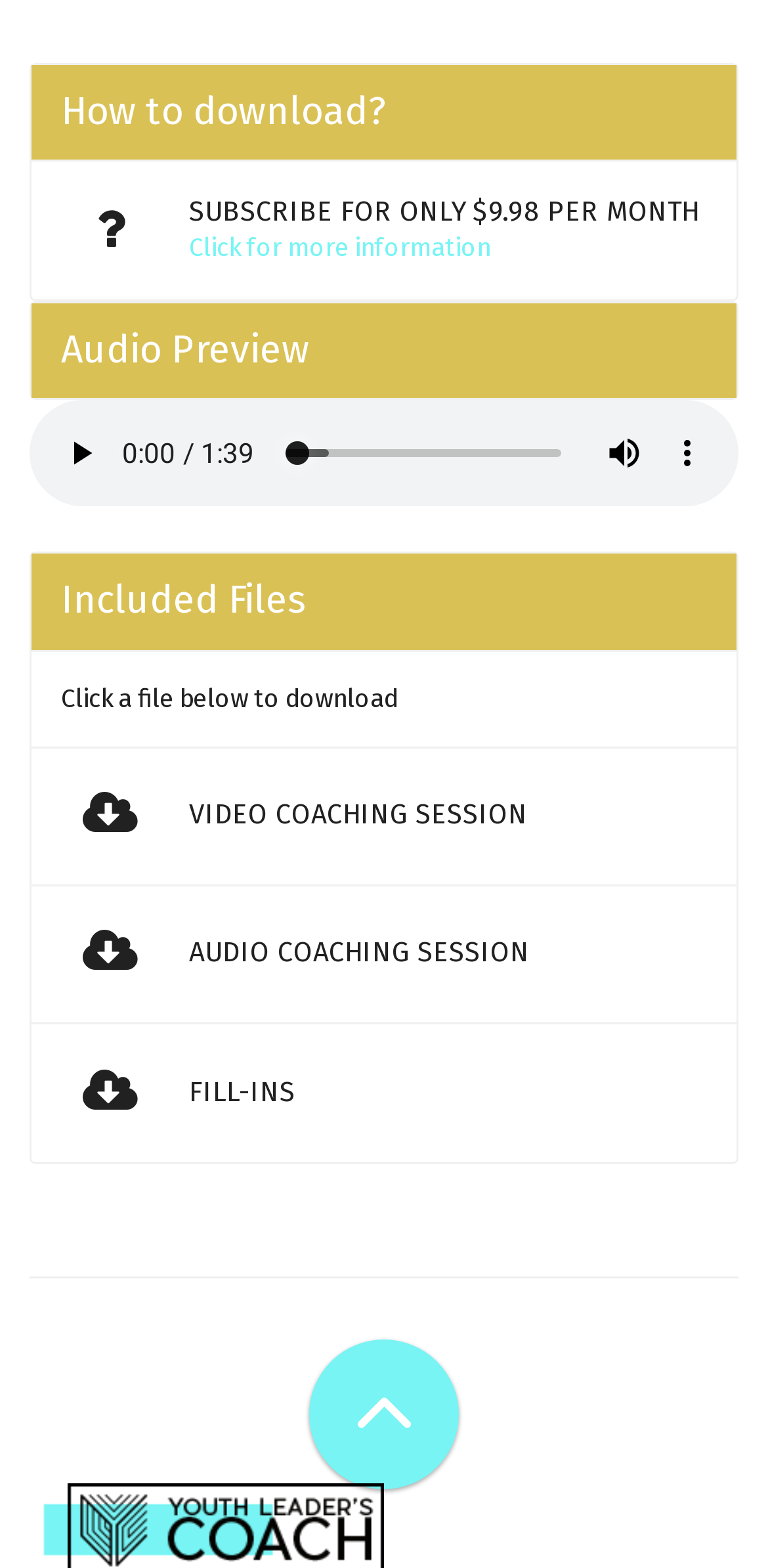What is the purpose of the button with the text 'play'?
Please answer the question with a detailed and comprehensive explanation.

The button with the text 'play' is located within the Audio element, and its purpose is likely to play the audio. This is a common convention in web design, where a play button is used to start playing an audio or video file.